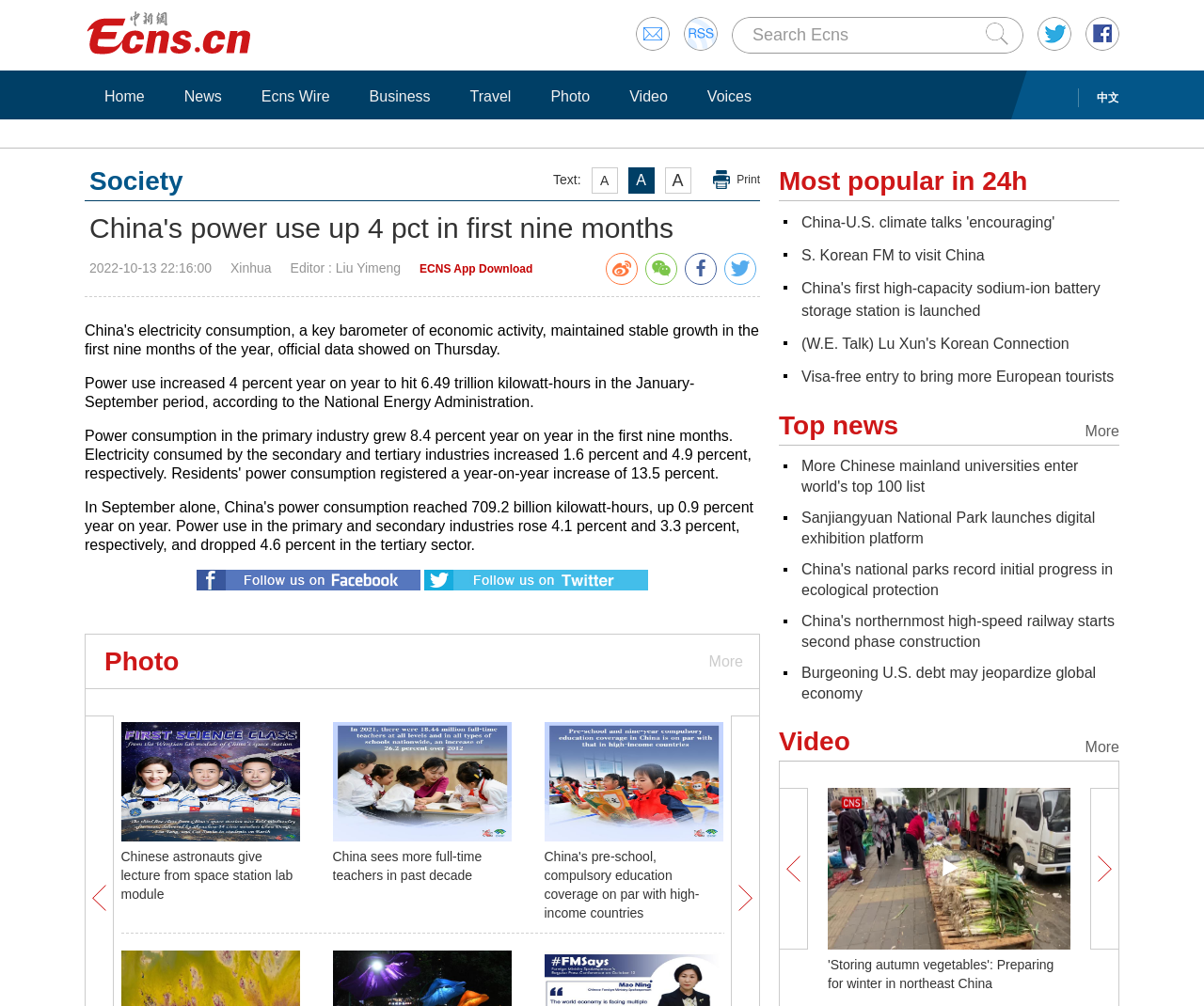Please predict the bounding box coordinates of the element's region where a click is necessary to complete the following instruction: "Download ECNS App". The coordinates should be represented by four float numbers between 0 and 1, i.e., [left, top, right, bottom].

[0.349, 0.261, 0.442, 0.274]